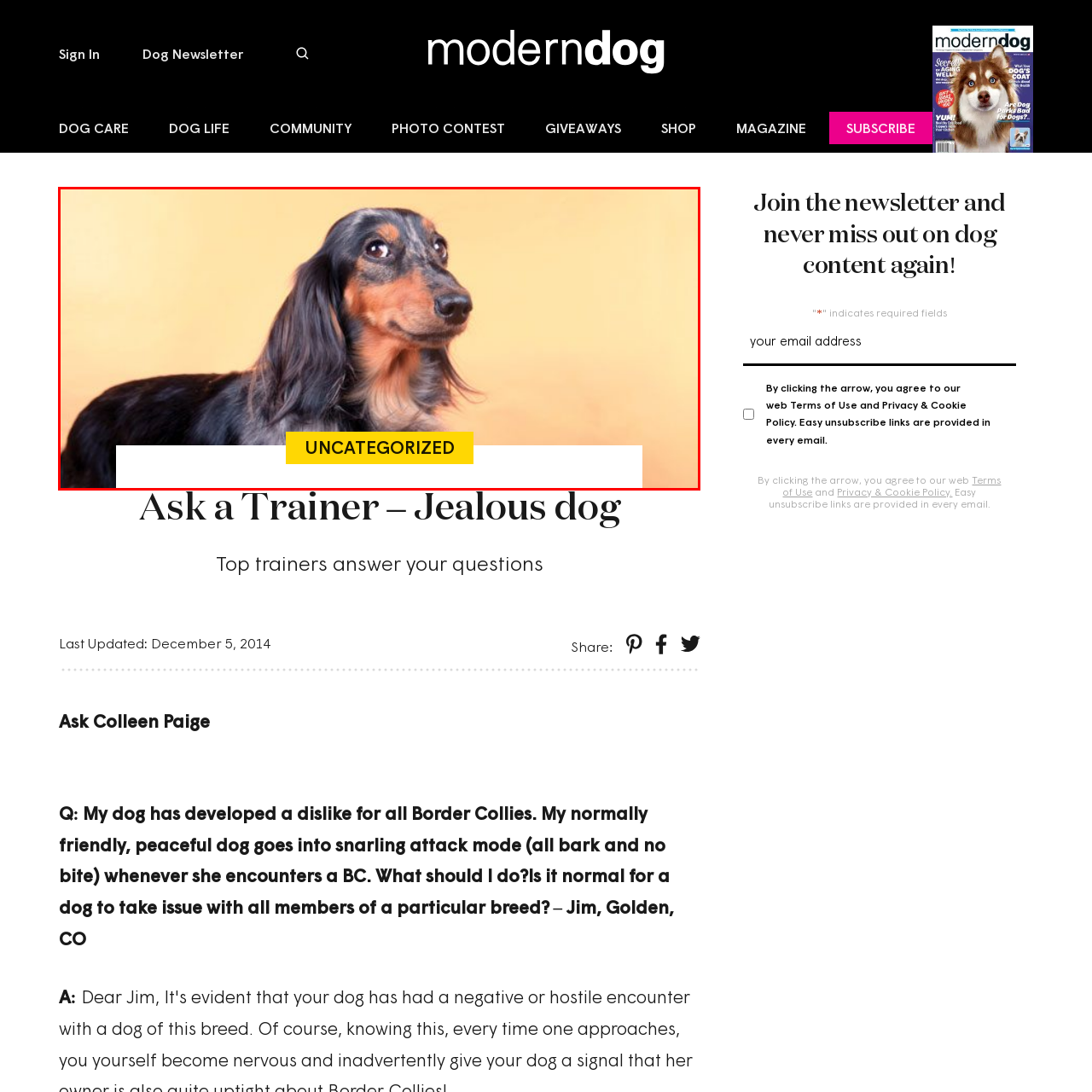What is the color of the background in the image?
Inspect the image enclosed by the red bounding box and provide a detailed and comprehensive answer to the question.

The caption states that the background is 'bright, soft orange', which enhances the warmth of the image and highlights the dog's features.